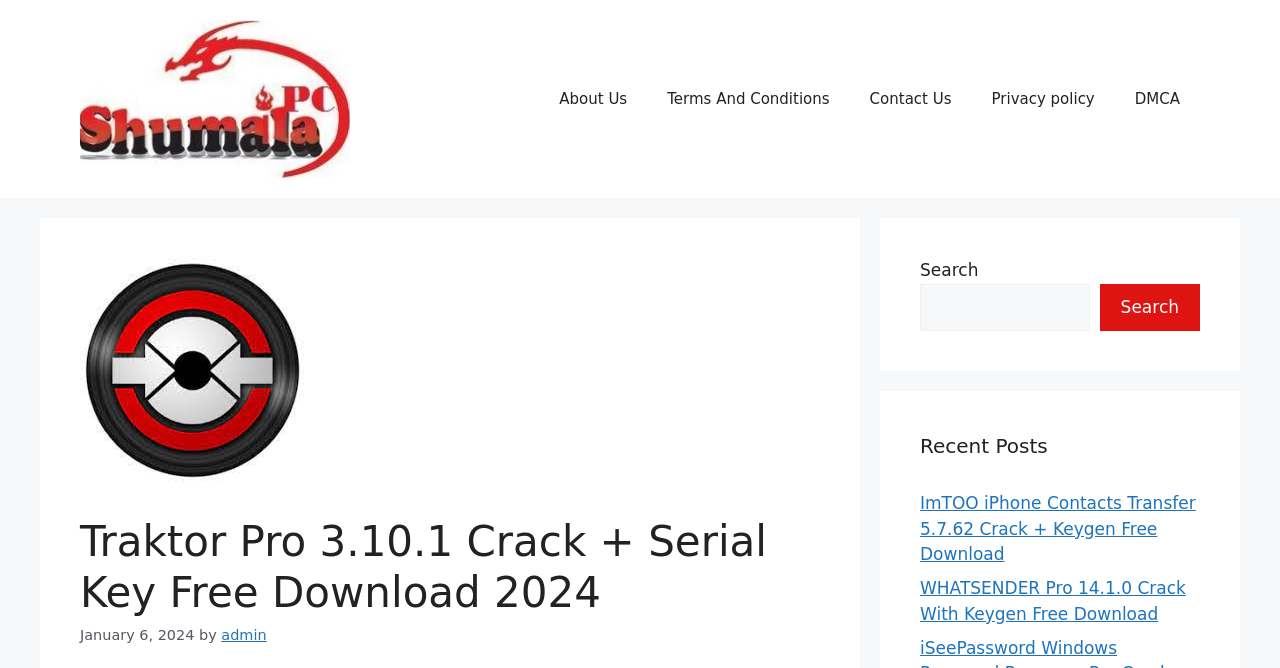Create a detailed narrative of the webpage’s visual and textual elements.

The webpage appears to be a blog or article page focused on Traktor Pro, a professional DJ software. At the top, there is a banner with the site's name, accompanied by a logo image of "Shumaila Pc" on the left side. Below the banner, a navigation menu is situated, containing links to "About Us", "Terms And Conditions", "Contact Us", "Privacy policy", and "DMCA".

On the left side of the page, there is a large image related to Traktor Pro Crack. Above the image, a header section displays the title "Traktor Pro 3.10.1 Crack + Serial Key Free Download 2024" in a prominent font. Below the title, there is a timestamp indicating the post was published on January 6, 2024, by "admin".

On the right side of the page, there is a complementary section containing a search bar with a label "Search" and a search button. Below the search bar, a heading "Recent Posts" is displayed, followed by two links to recent posts, namely "ImTOO iPhone Contacts Transfer 5.7.62 Crack + Keygen Free Download" and "WHATSENDER Pro 14.1.0 Crack With Keygen Free Download".